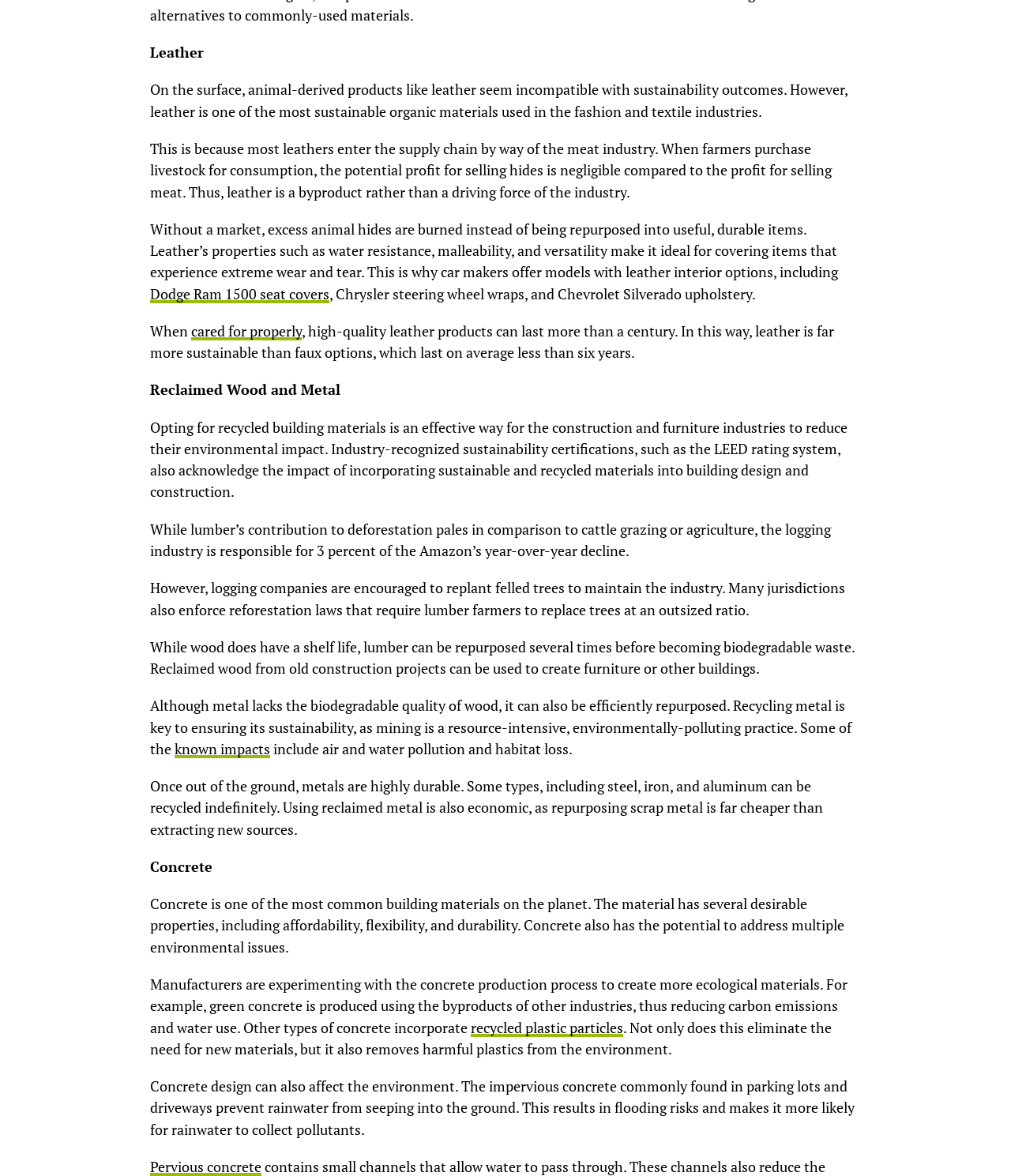What is the benefit of using reclaimed metal?
Using the image, give a concise answer in the form of a single word or short phrase.

it is far cheaper than extracting new sources